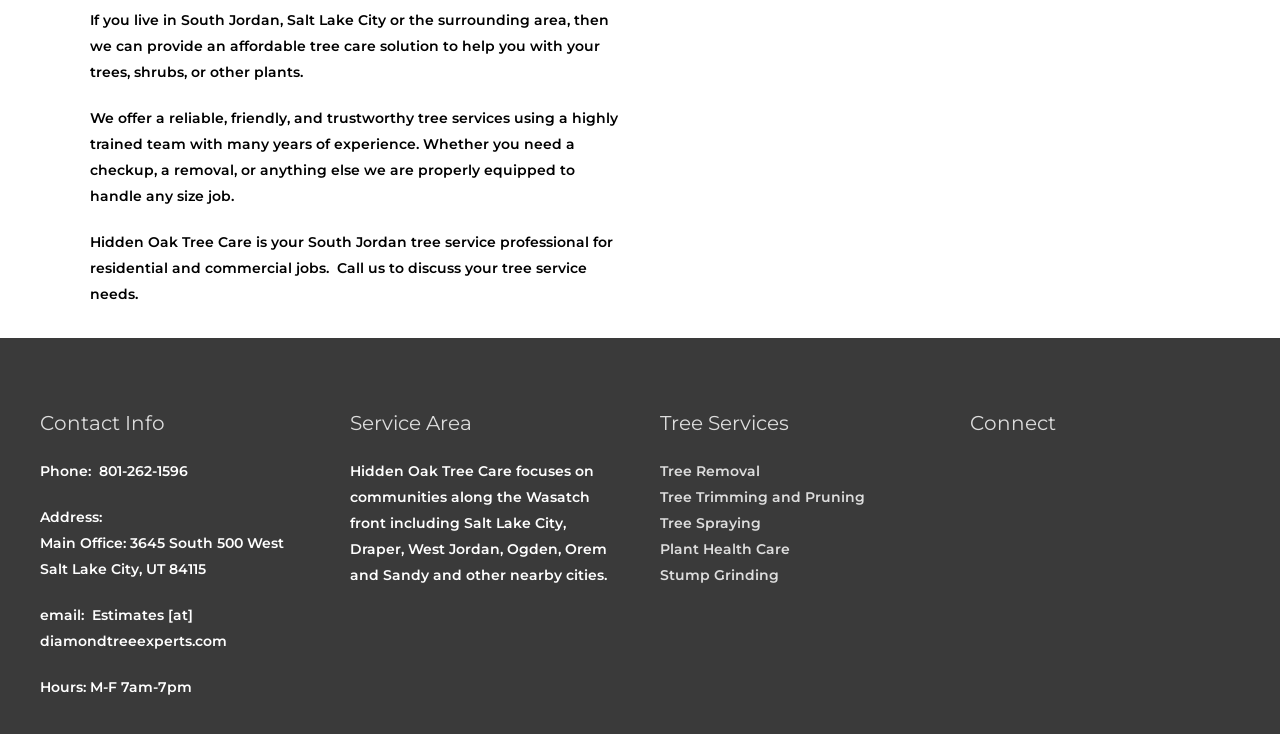What is the phone number of Hidden Oak Tree Care?
Provide a detailed and extensive answer to the question.

The phone number can be found in the 'Contact Info' section, which is located below the introductory paragraphs. It is listed as 'Phone: 801-262-1596'.